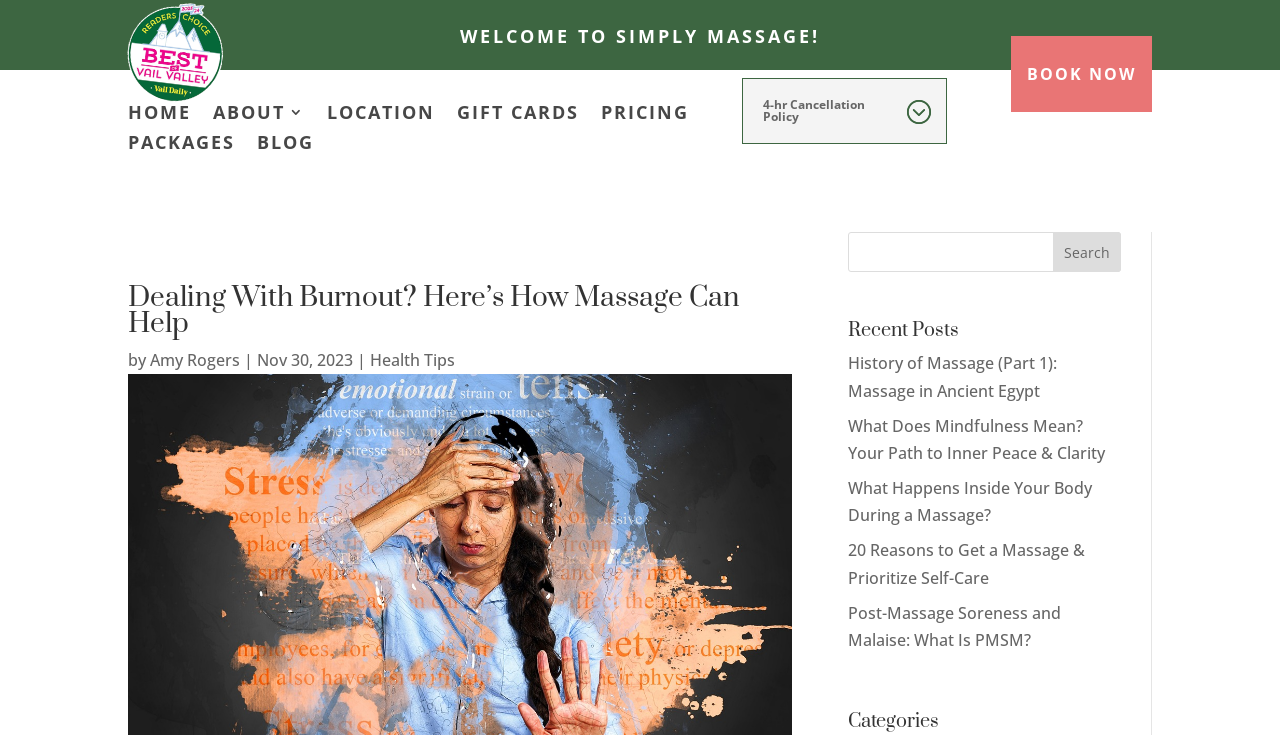Provide a short, one-word or phrase answer to the question below:
What is the topic of the recent post 'History of Massage (Part 1): Massage in Ancient Egypt'?

Massage in Ancient Egypt